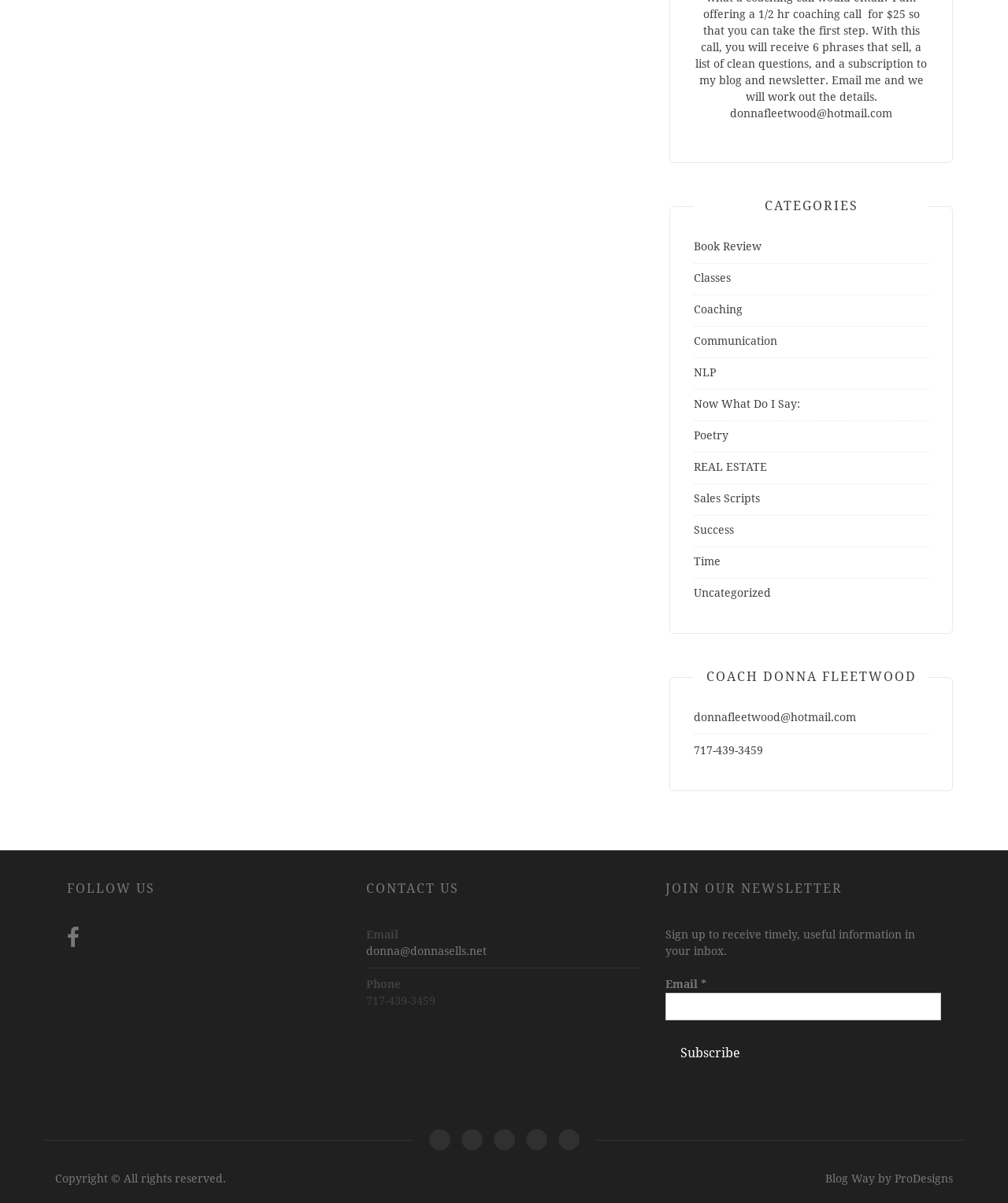Carefully examine the image and provide an in-depth answer to the question: What is the phone number listed on the webpage?

The phone number listed on the webpage is '717-439-3459', which can be found in the 'COACH DONNA FLEETWOOD' section and also in the 'CONTACT US' section.